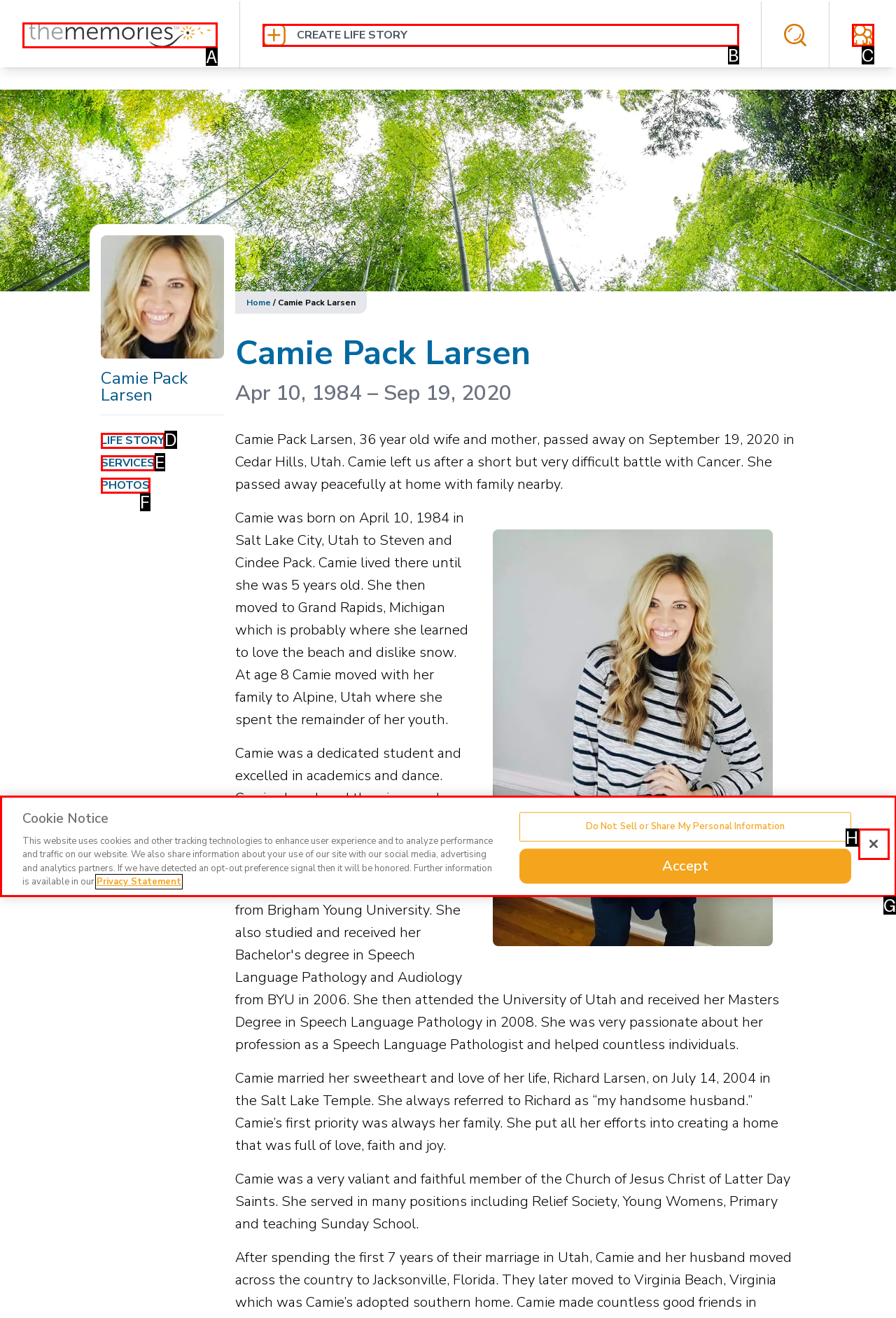Choose the letter of the UI element that aligns with the following description: Photos
State your answer as the letter from the listed options.

F